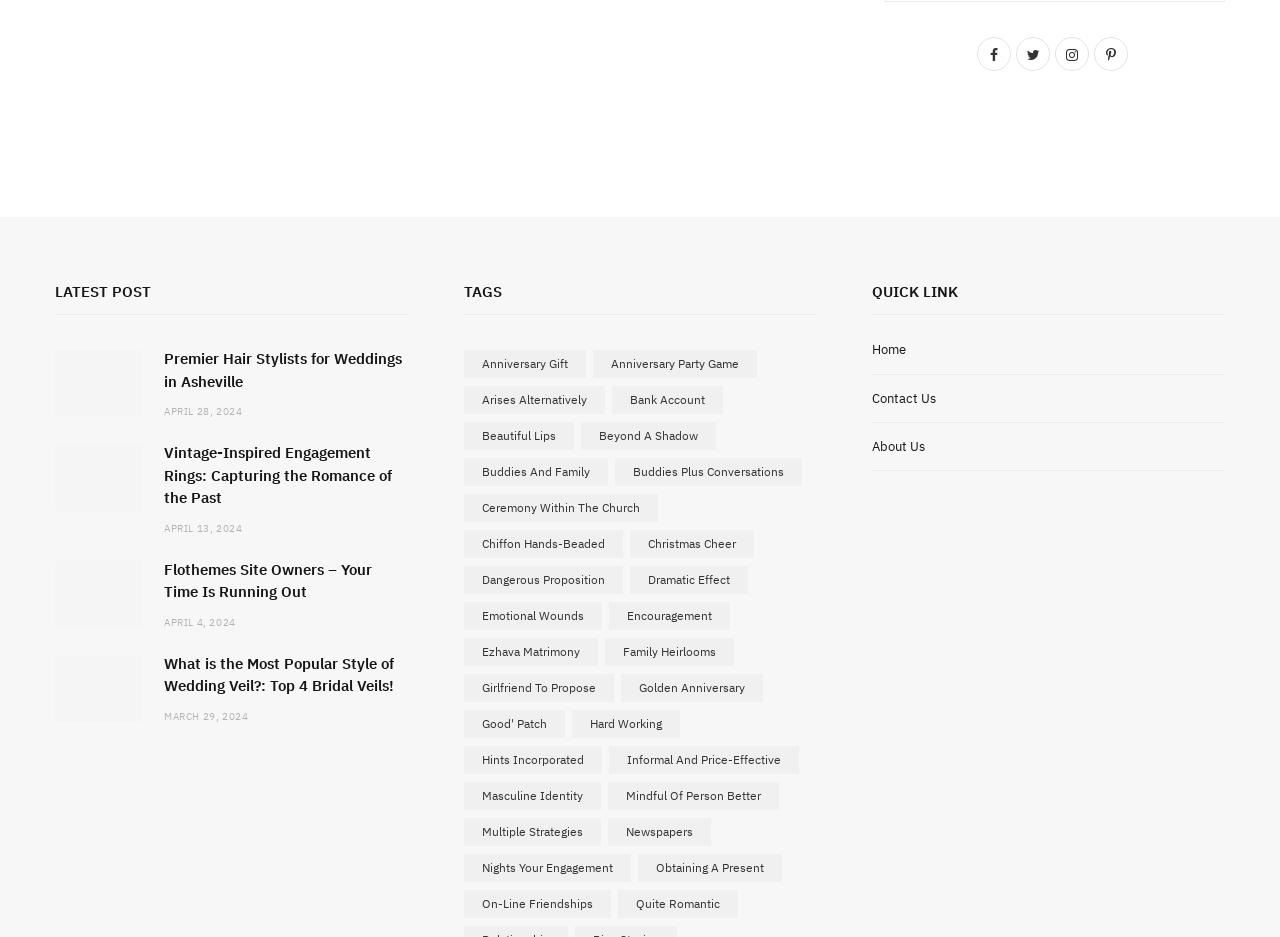Please analyze the image and provide a thorough answer to the question:
What is the format of the timestamps?

The timestamps associated with each blog post are in the format 'Month Day, Year', such as 'APRIL 28, 2024' and 'MARCH 29, 2024'. This suggests that the webpage is using a standard date format to display the publication dates of its blog posts.